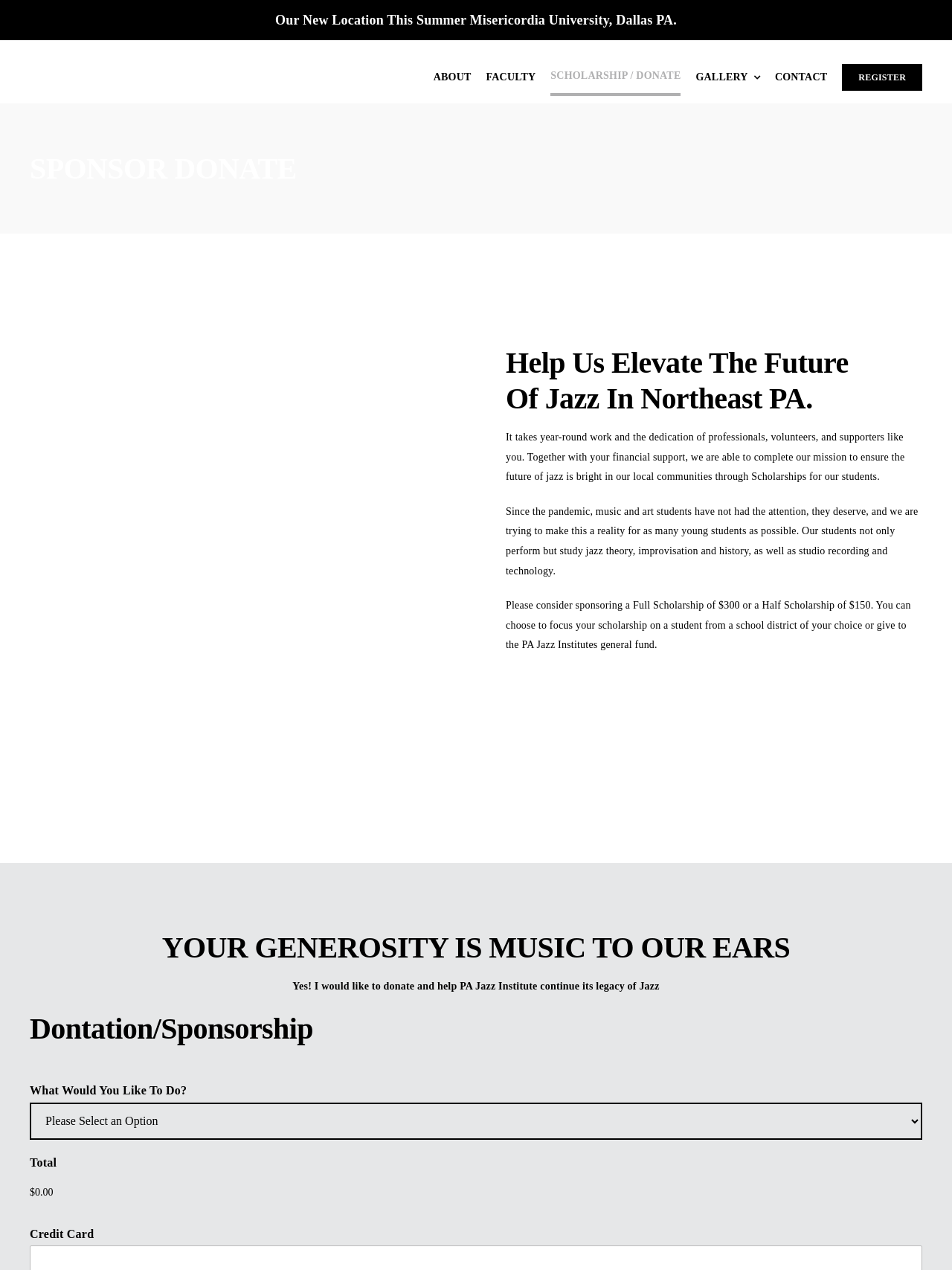What is the name of the institute?
Using the details from the image, give an elaborate explanation to answer the question.

The name of the institute can be found in the logo image at the top left corner of the webpage, which is described as 'PA Jazz Institute Logo'.